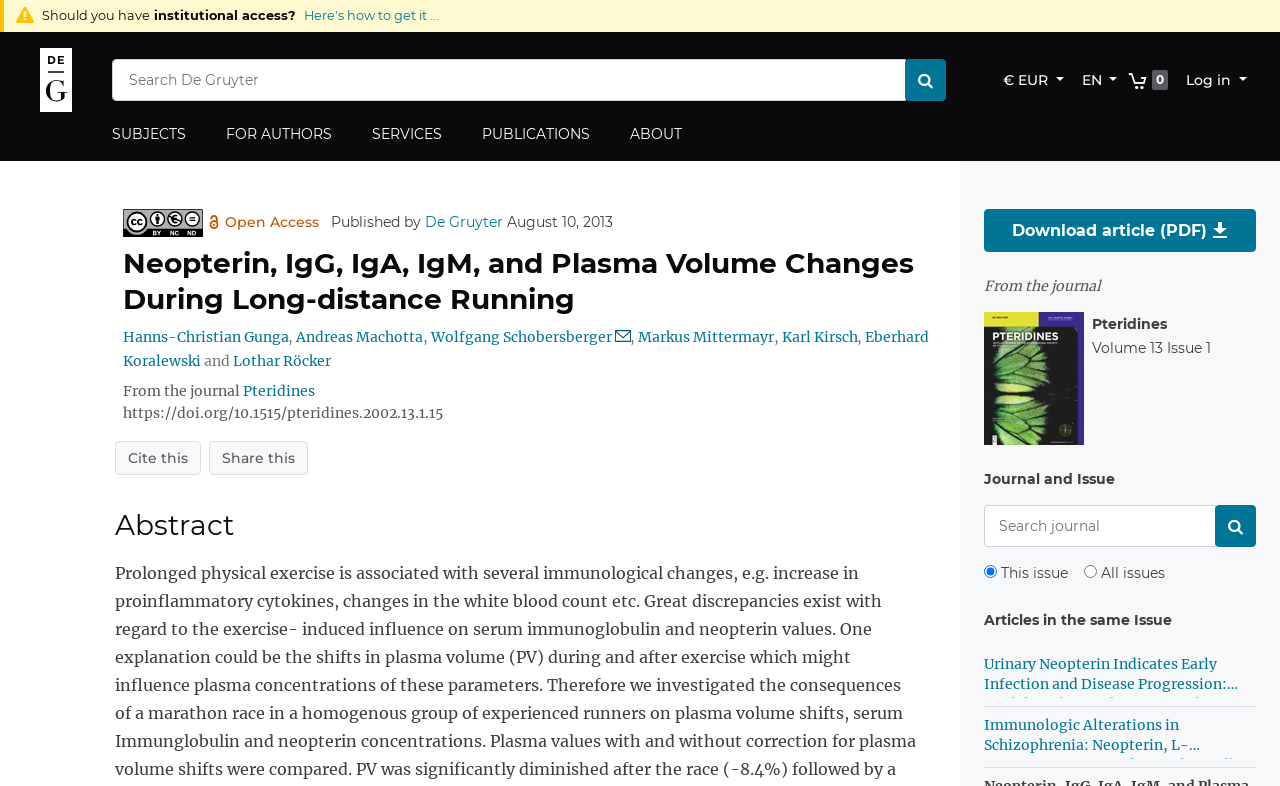What is the title of the article?
Please utilize the information in the image to give a detailed response to the question.

I found the title of the article by looking at the heading element with the text 'Neopterin, IgG, IgA, IgM, and Plasma Volume Changes During Long-distance Running' which is located at the top of the webpage.